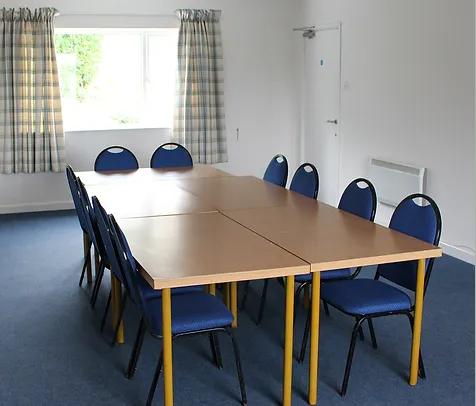Paint a vivid picture with your words by describing the image in detail.

The image depicts a bright and inviting meeting room within the Gerrans Parish Memorial Hall. Centered in the room is a large rectangular table, surrounded by several blue, padded chairs. The setup is conducive for discussions, workshops, or small gatherings, showcasing a capacity of up to 30 people. Light streams in through a window adorned with patterned curtains, enhancing the room's welcoming atmosphere. A door is visible on the right, providing access, and a heater can be seen along the wall, ensuring comfort during colder months. This meeting room, which also doubles as a backstage area for performances, is designed to accommodate various community needs, facilitated by a small kitchen and adjacent restroom facilities.